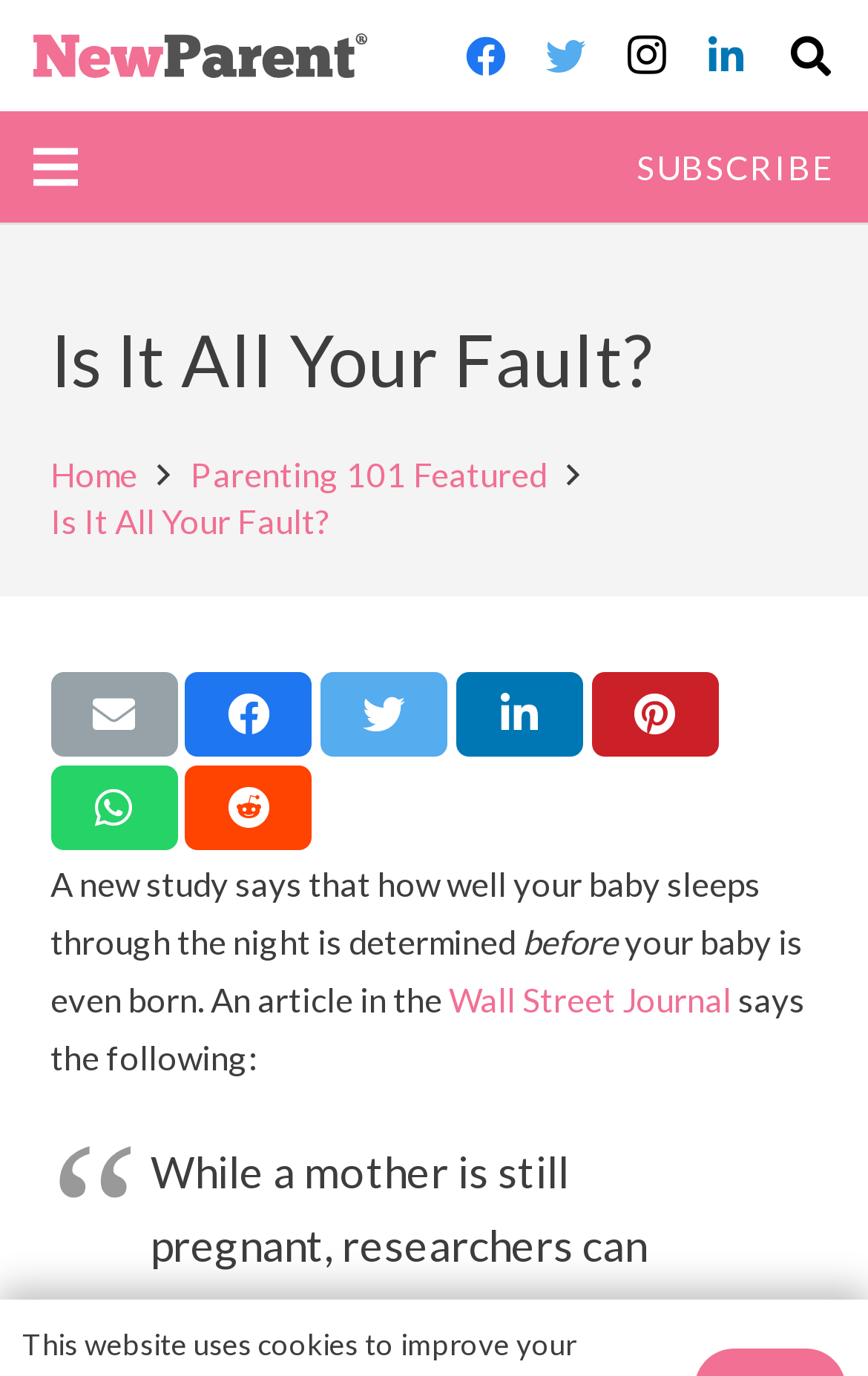Please identify the bounding box coordinates of the area that needs to be clicked to follow this instruction: "Read the article from the Wall Street Journal".

[0.517, 0.711, 0.842, 0.74]